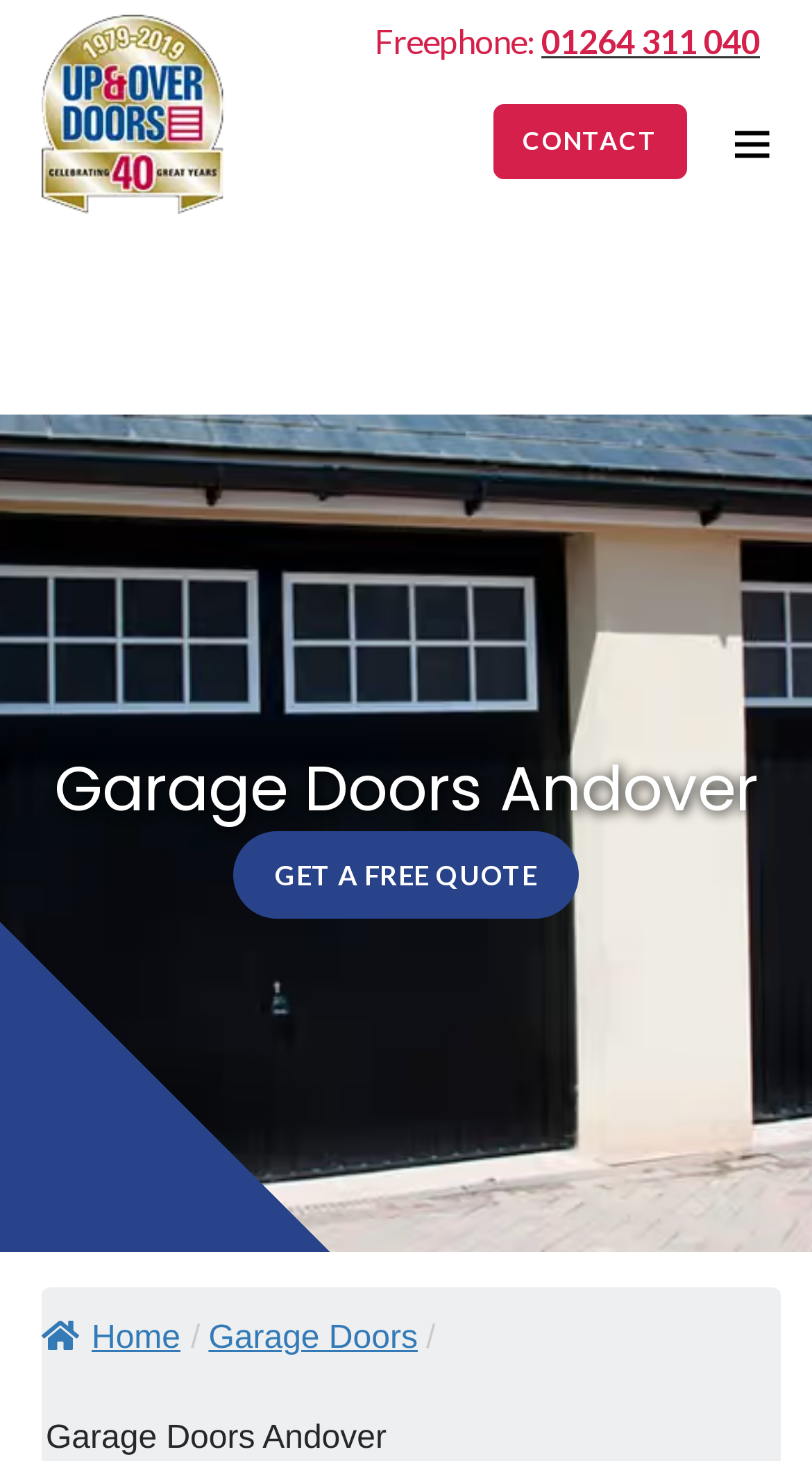Please answer the following question using a single word or phrase: 
What is the company name?

Up & Over Doors Ltd